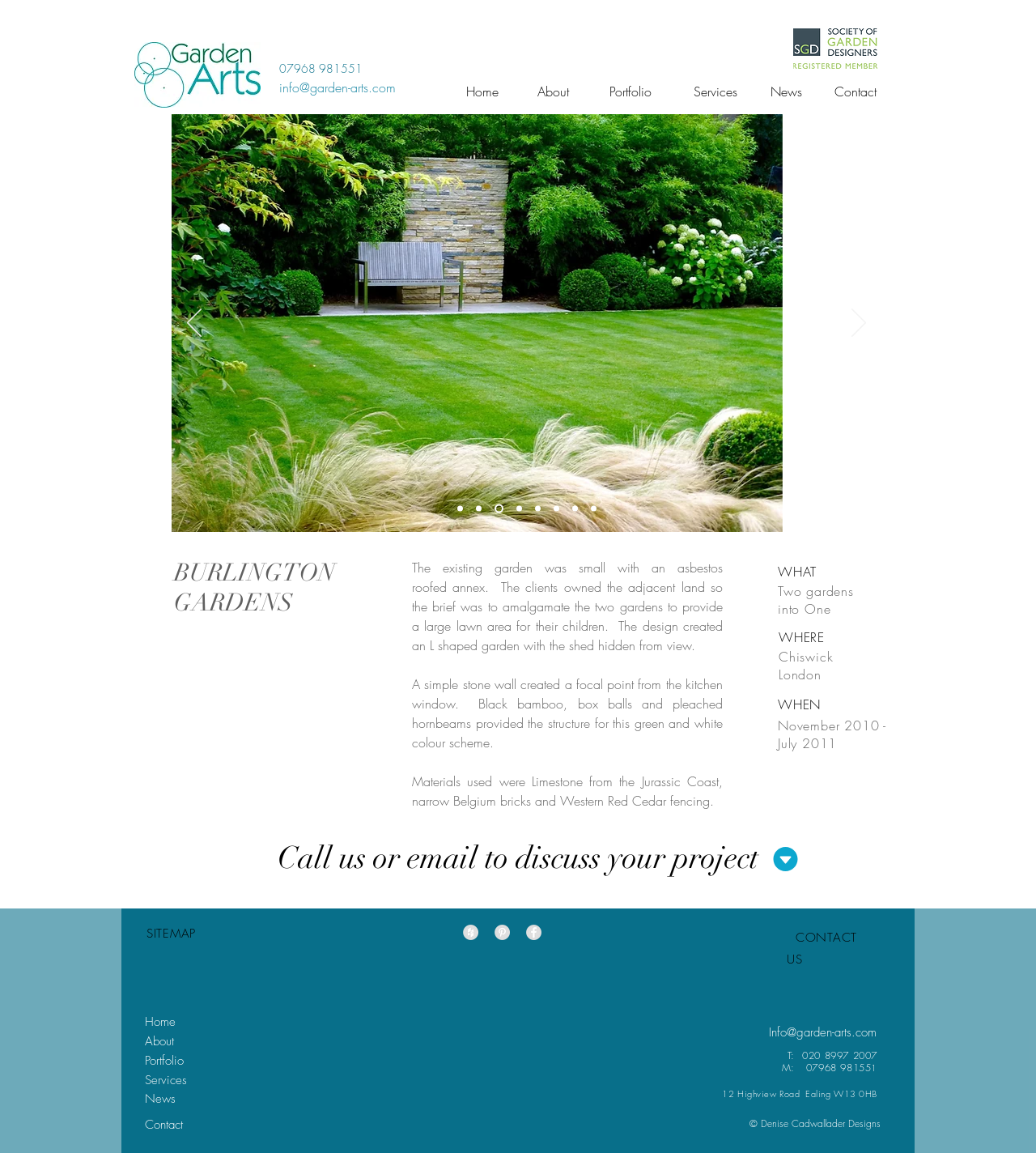Identify the bounding box coordinates necessary to click and complete the given instruction: "Call the phone number 020 8368 0045".

None